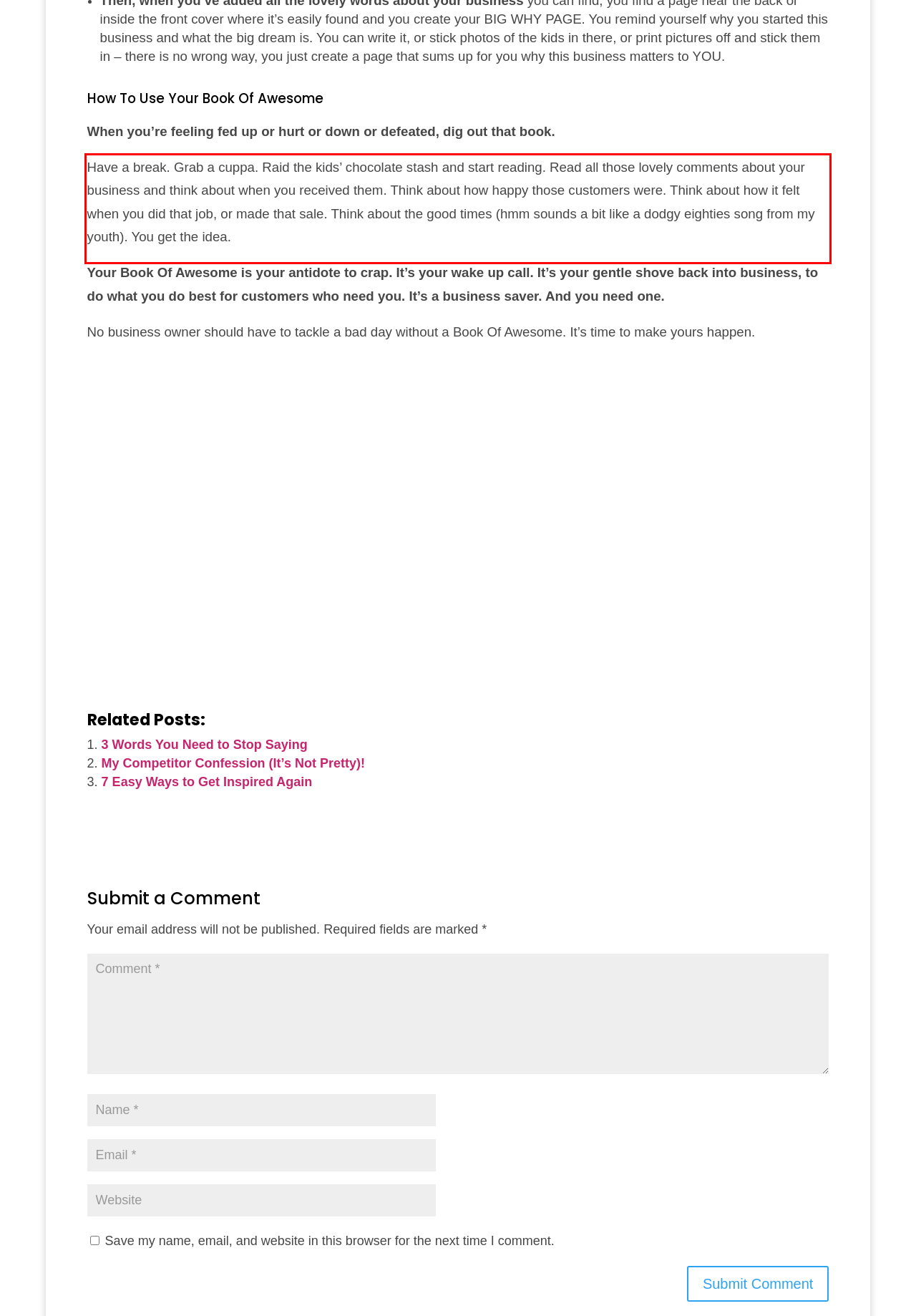Please identify and extract the text content from the UI element encased in a red bounding box on the provided webpage screenshot.

Have a break. Grab a cuppa. Raid the kids’ chocolate stash and start reading. Read all those lovely comments about your business and think about when you received them. Think about how happy those customers were. Think about how it felt when you did that job, or made that sale. Think about the good times (hmm sounds a bit like a dodgy eighties song from my youth). You get the idea.